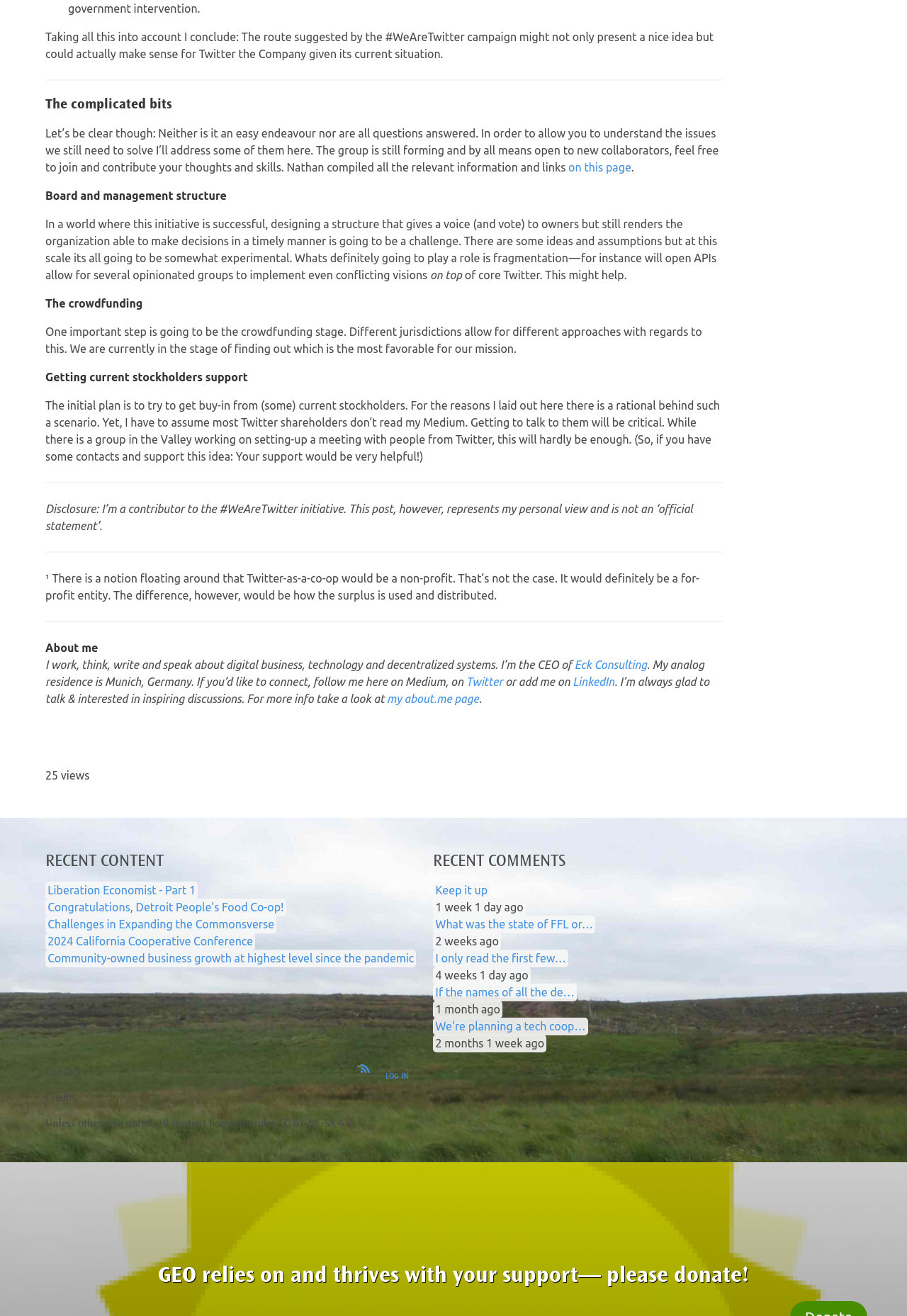Given the element description "Eck Consulting", identify the bounding box of the corresponding UI element.

[0.633, 0.5, 0.713, 0.51]